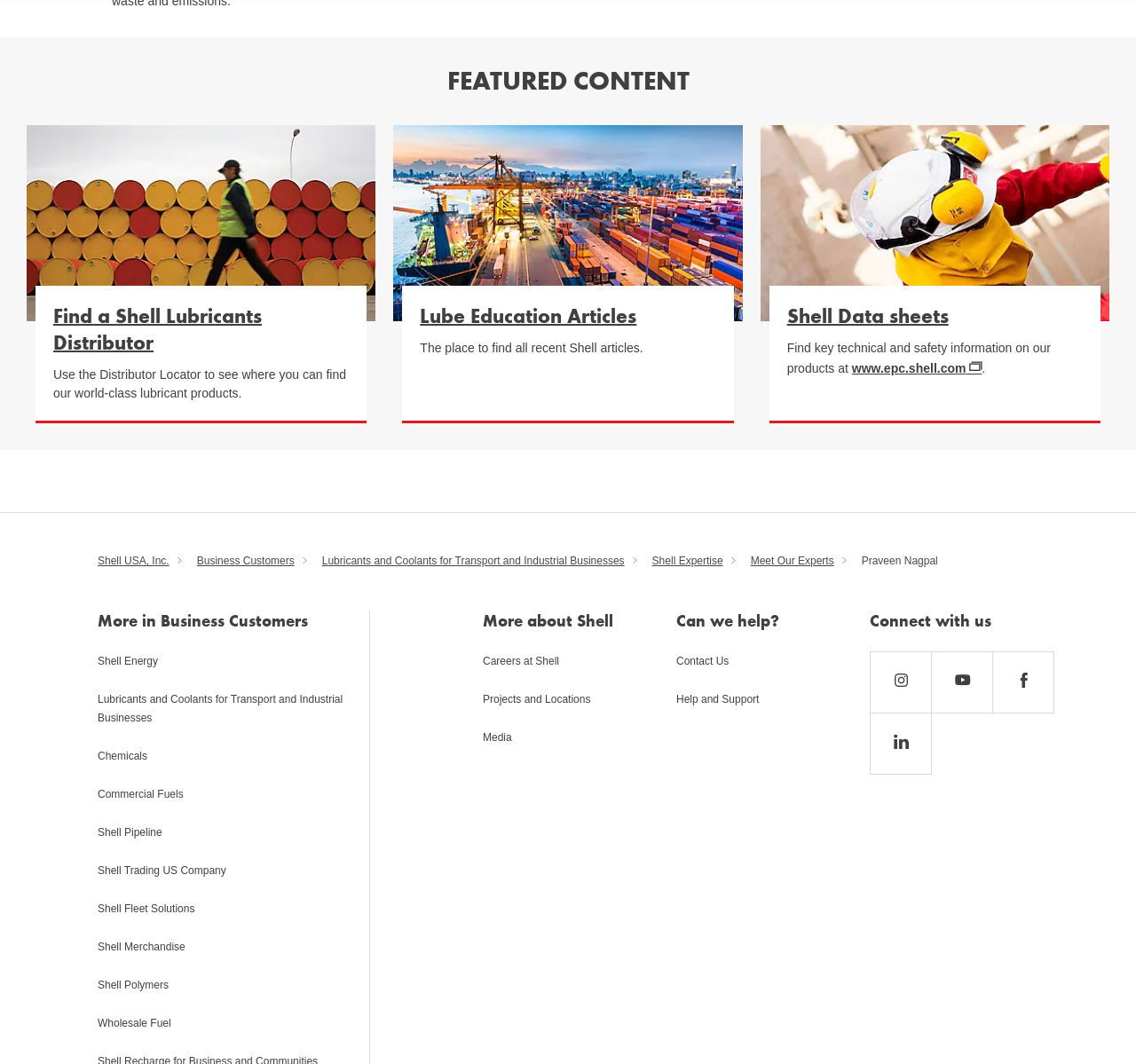Who is the expert mentioned on the webpage?
Please craft a detailed and exhaustive response to the question.

The webpage mentions an expert named Praveen Nagpal, who is likely a Shell expert in the field of lubricants and coolants.